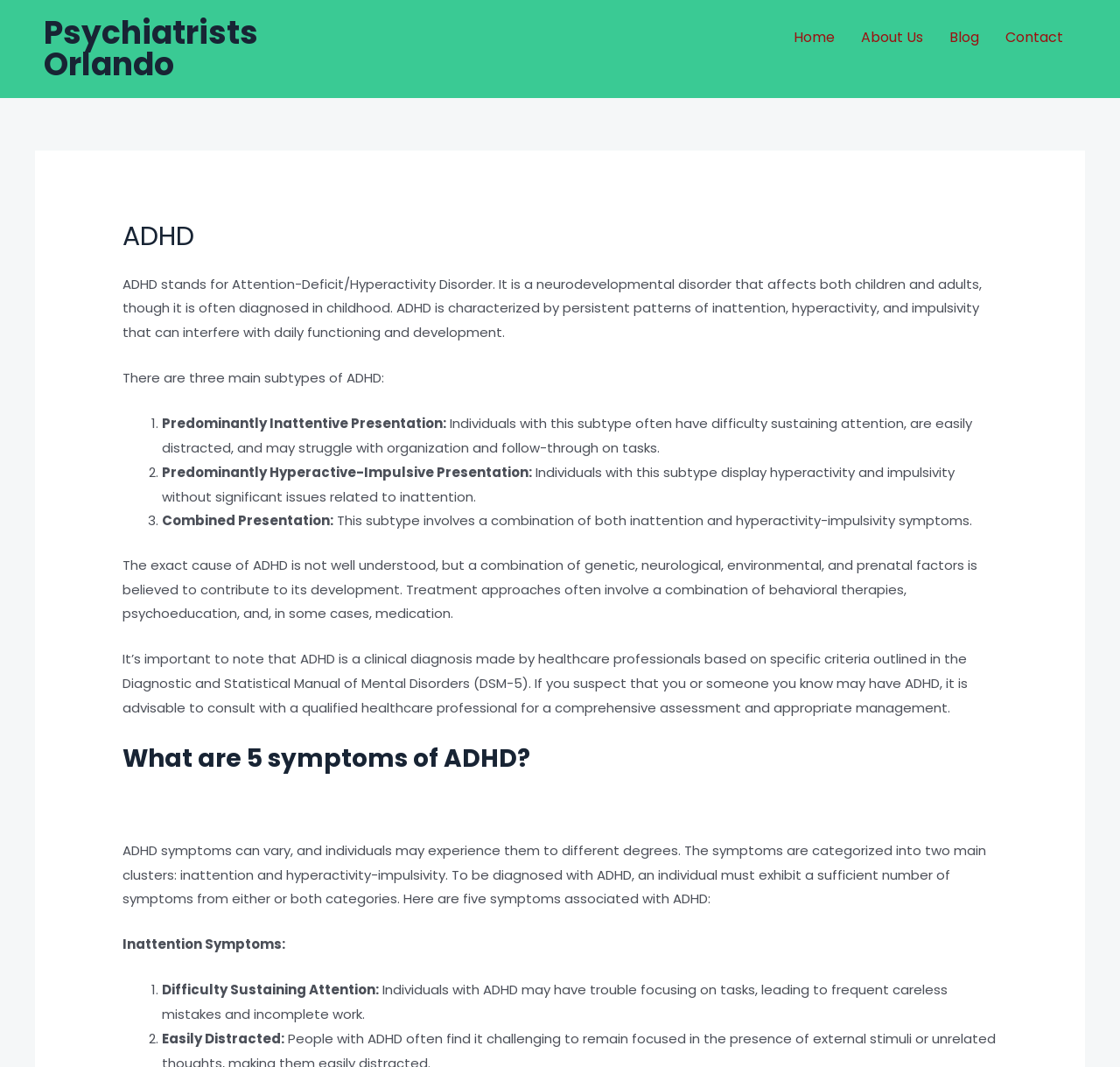How many subtypes of ADHD are there?
Please use the visual content to give a single word or phrase answer.

Three